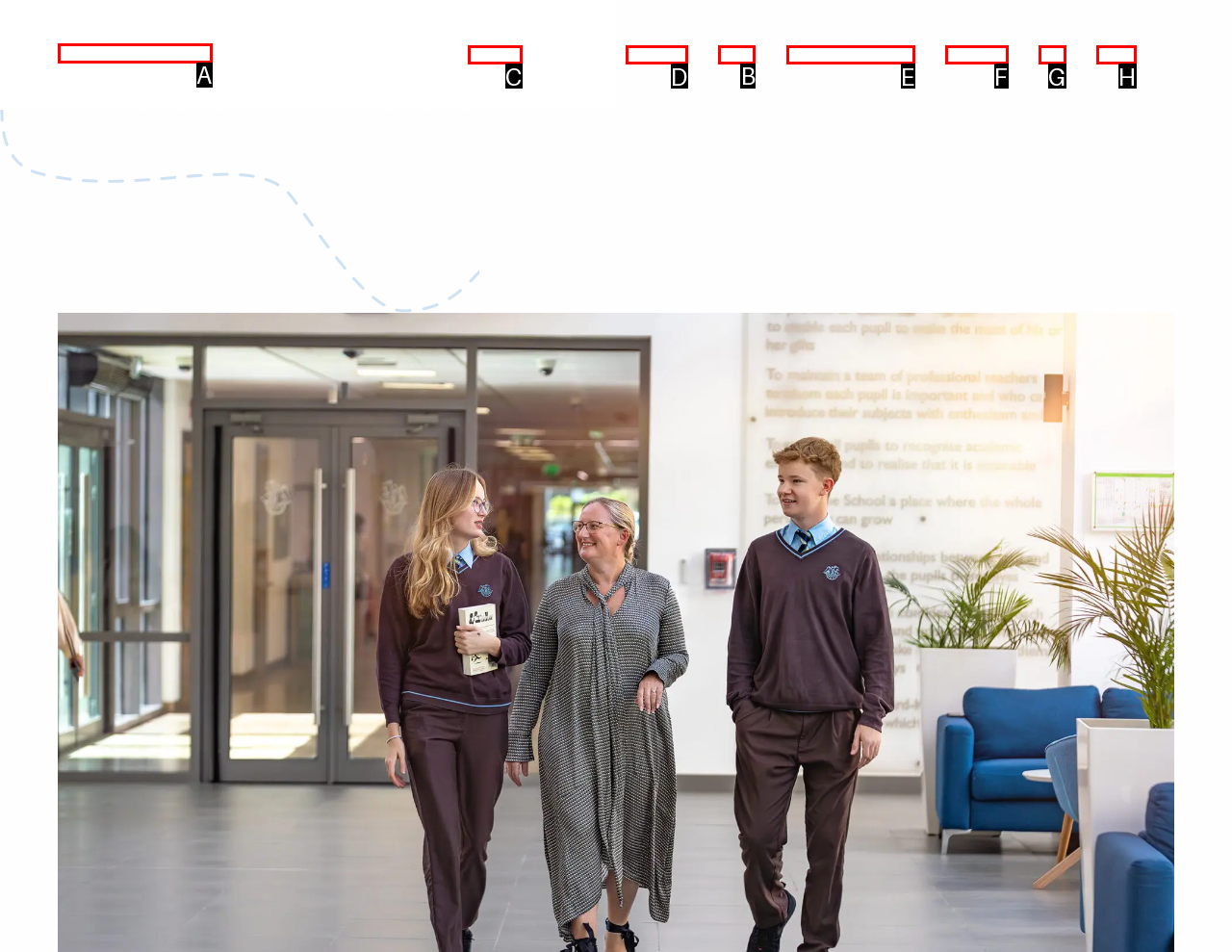Given the task: learn about the school, indicate which boxed UI element should be clicked. Provide your answer using the letter associated with the correct choice.

B